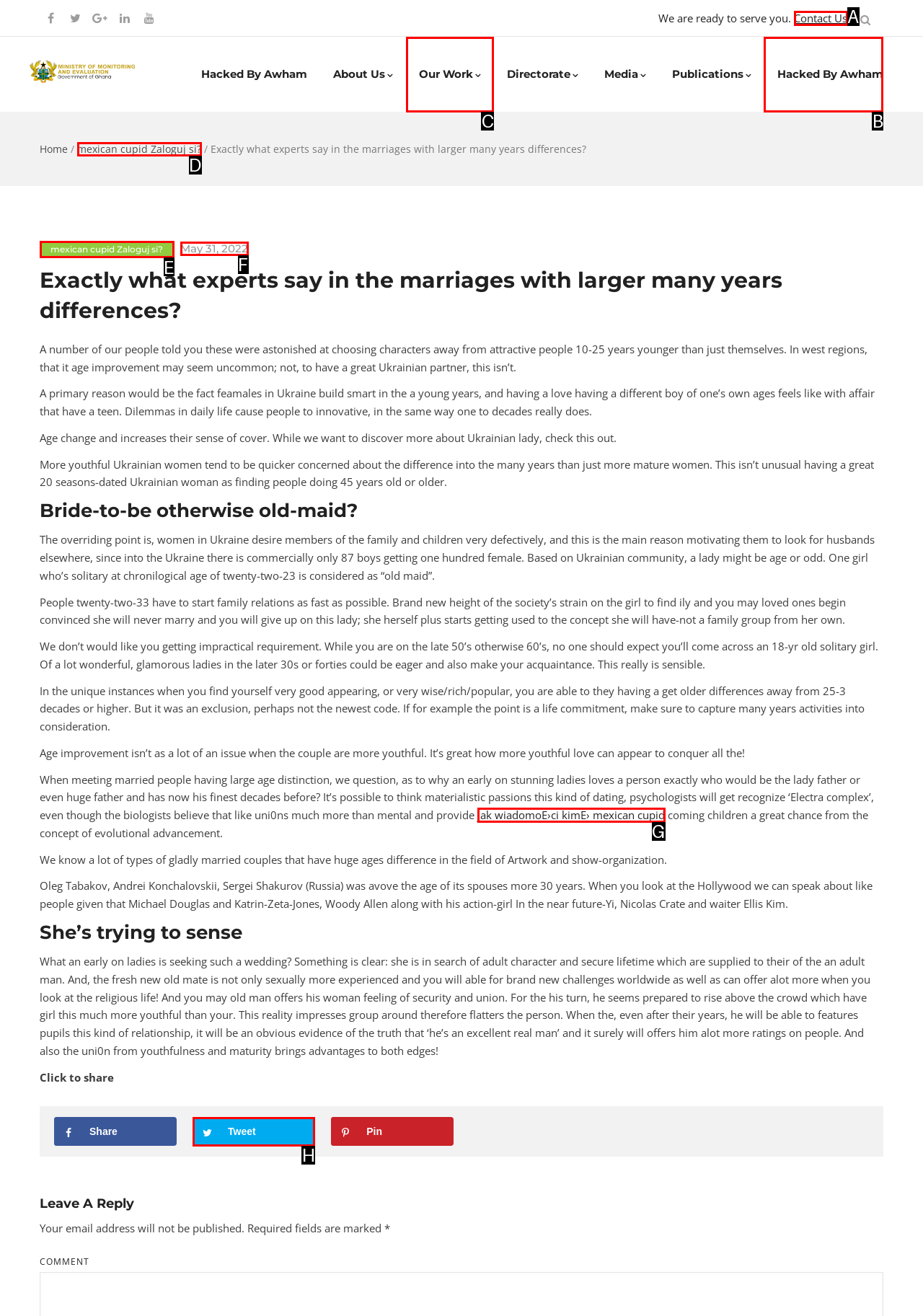Determine the appropriate lettered choice for the task: Click on 'Our Work'. Reply with the correct letter.

C